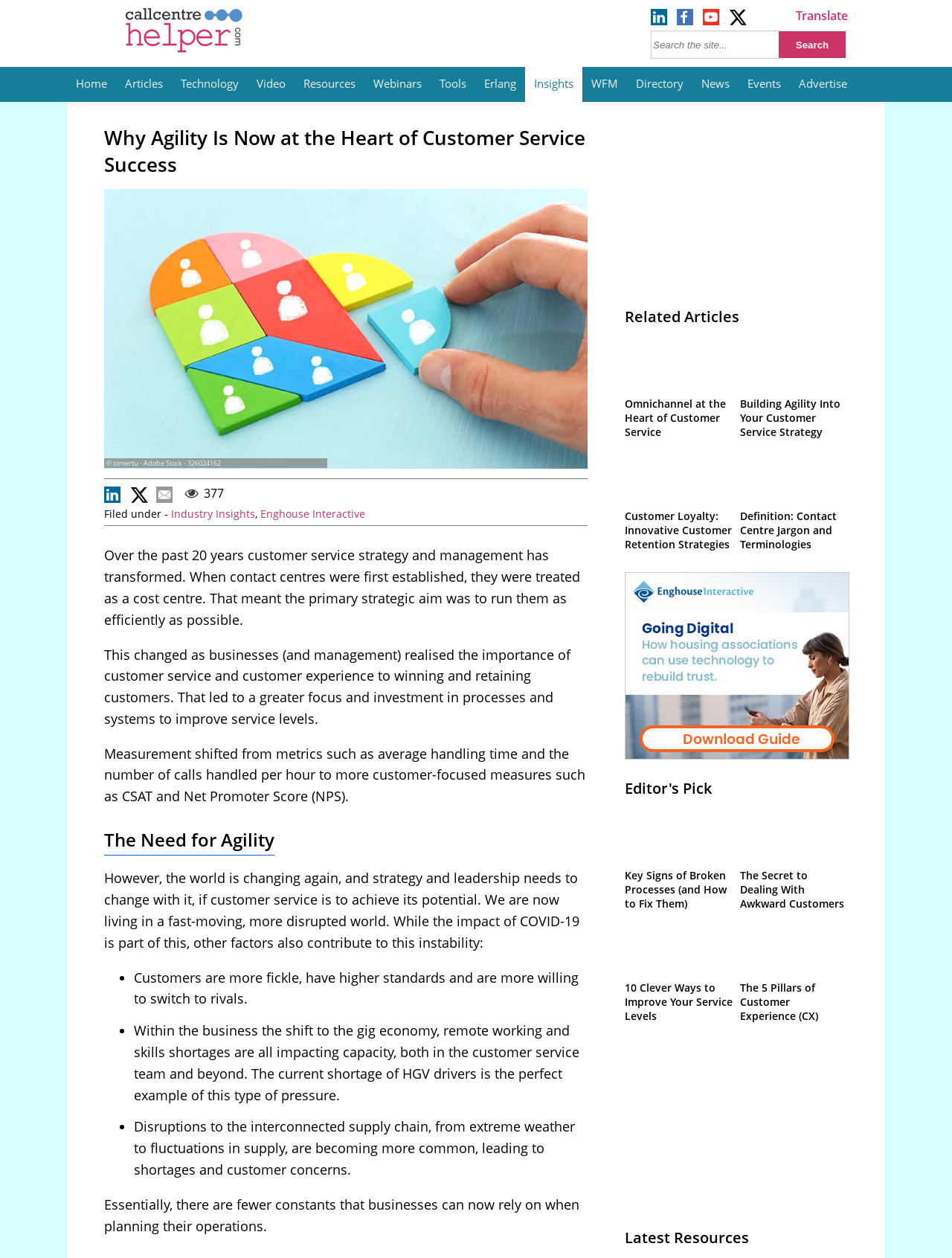Identify and provide the text content of the webpage's primary headline.

Why Agility Is Now at the Heart of Customer Service Success